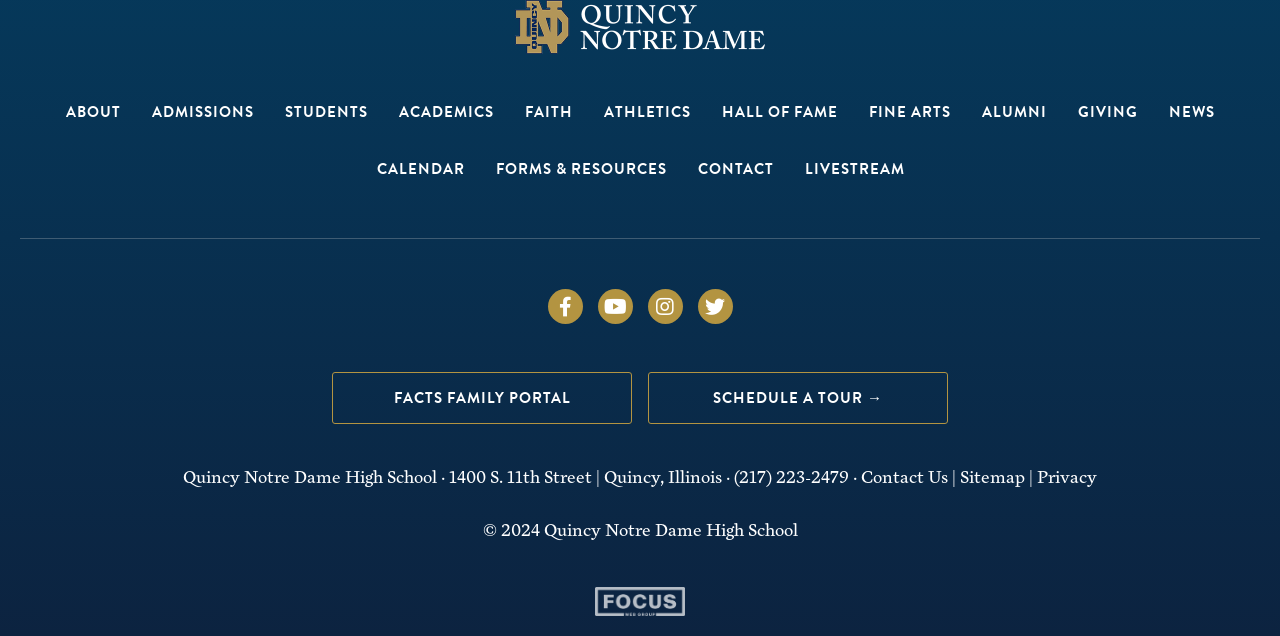What is the name of the high school?
Based on the image, answer the question with a single word or brief phrase.

Quincy Notre Dame High School